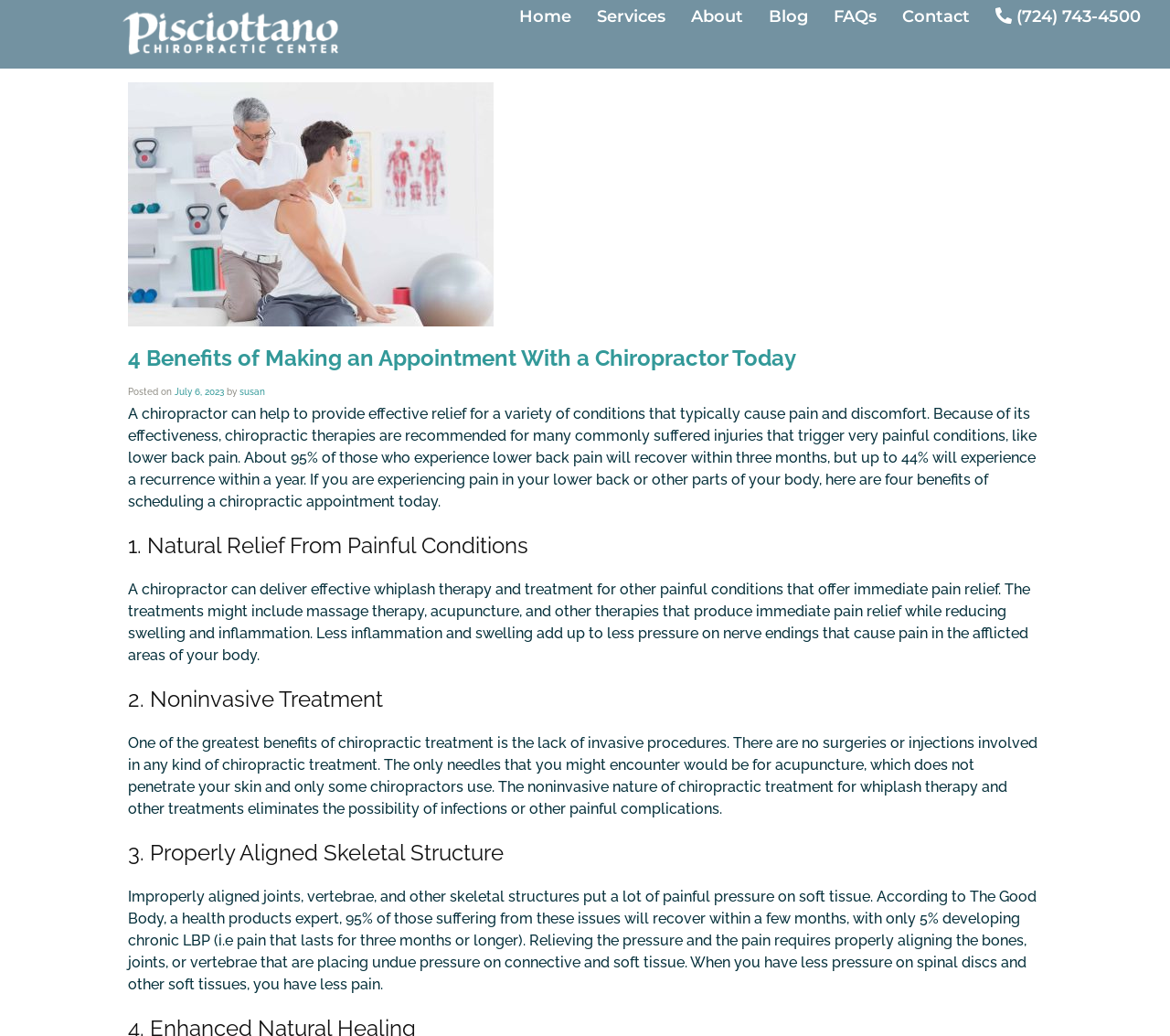Pinpoint the bounding box coordinates of the area that should be clicked to complete the following instruction: "Click the 'Services' link". The coordinates must be given as four float numbers between 0 and 1, i.e., [left, top, right, bottom].

[0.501, 0.003, 0.578, 0.029]